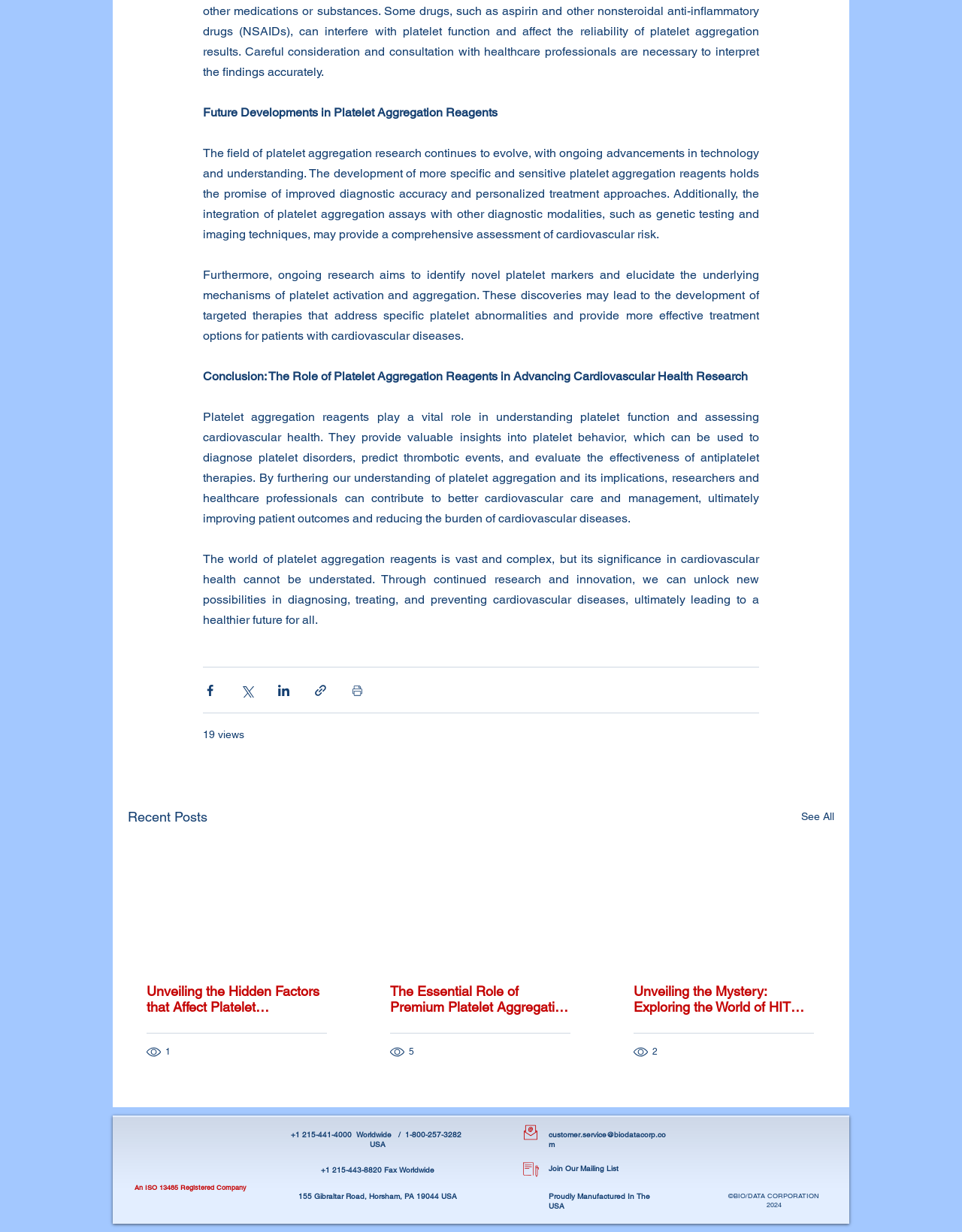Answer the question using only a single word or phrase: 
What is the topic of the article 'The Essential Role of Premium Platelet Aggregation Reagents in Testing: Why Quality Matters'?

platelet aggregation reagents